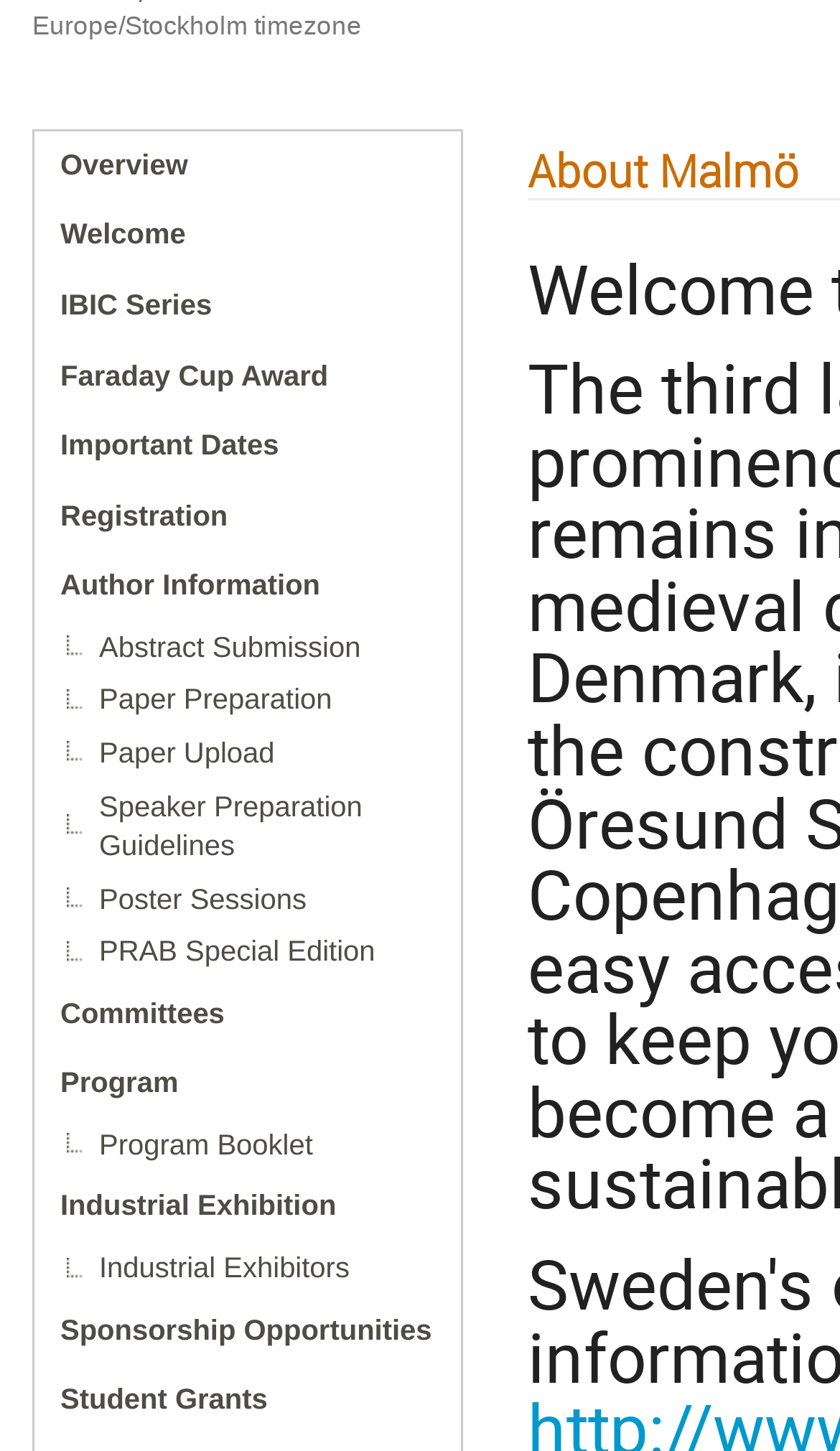Predict the bounding box coordinates for the UI element described as: "Abstract Submission". The coordinates should be four float numbers between 0 and 1, presented as [left, top, right, bottom].

[0.041, 0.429, 0.549, 0.465]